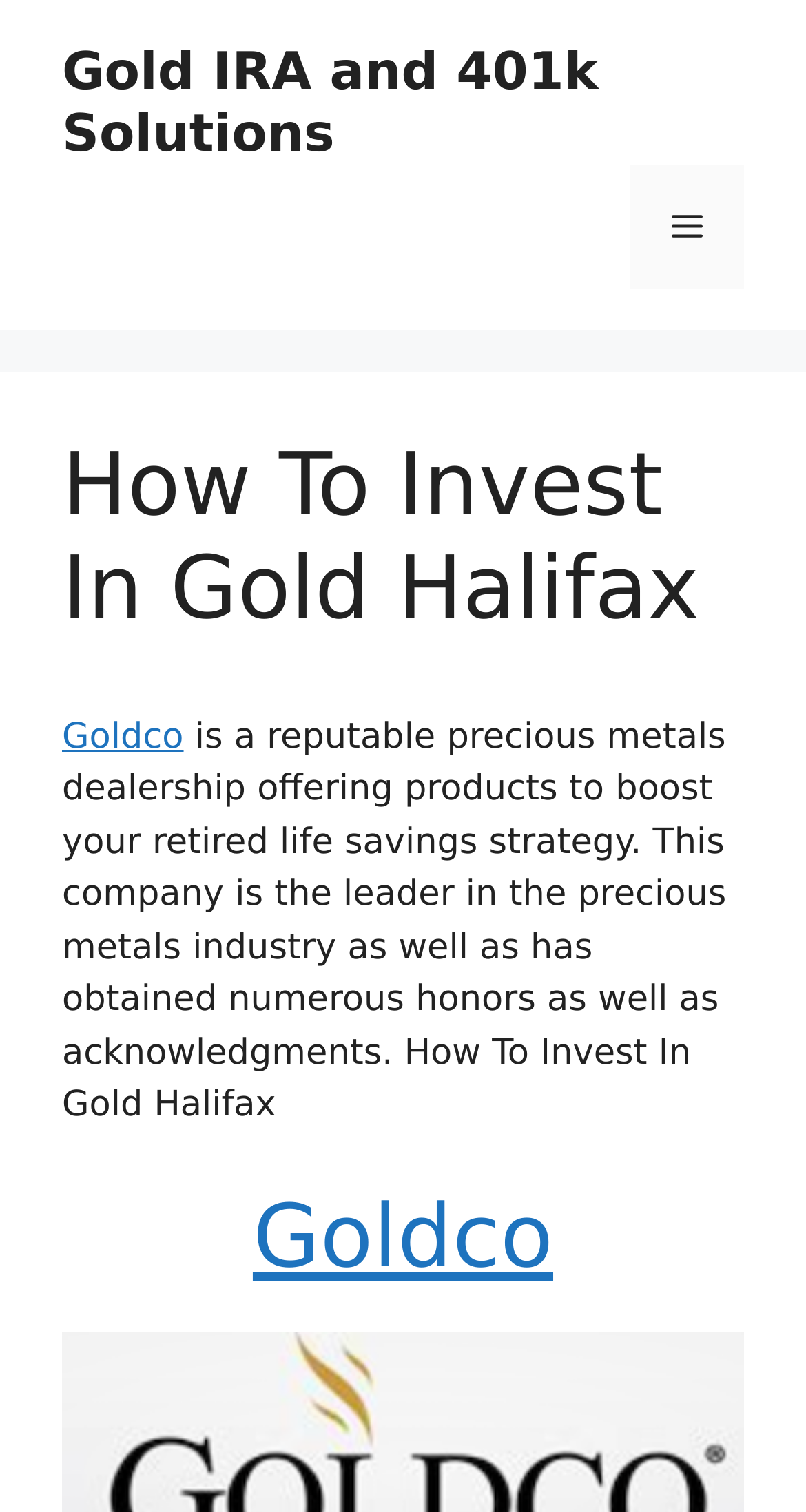What is the name of the company?
Please analyze the image and answer the question with as much detail as possible.

I found the answer by looking at the text content of the link element with the bounding box coordinates [0.077, 0.474, 0.228, 0.501] and the StaticText element with the bounding box coordinates [0.077, 0.474, 0.901, 0.745]. Both elements contain the text 'Goldco', which is likely the name of the company.